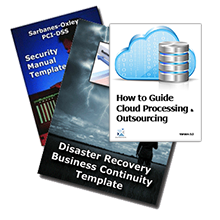What is the target audience of these resources? From the image, respond with a single word or brief phrase.

IT managers, CIOs, and security professionals